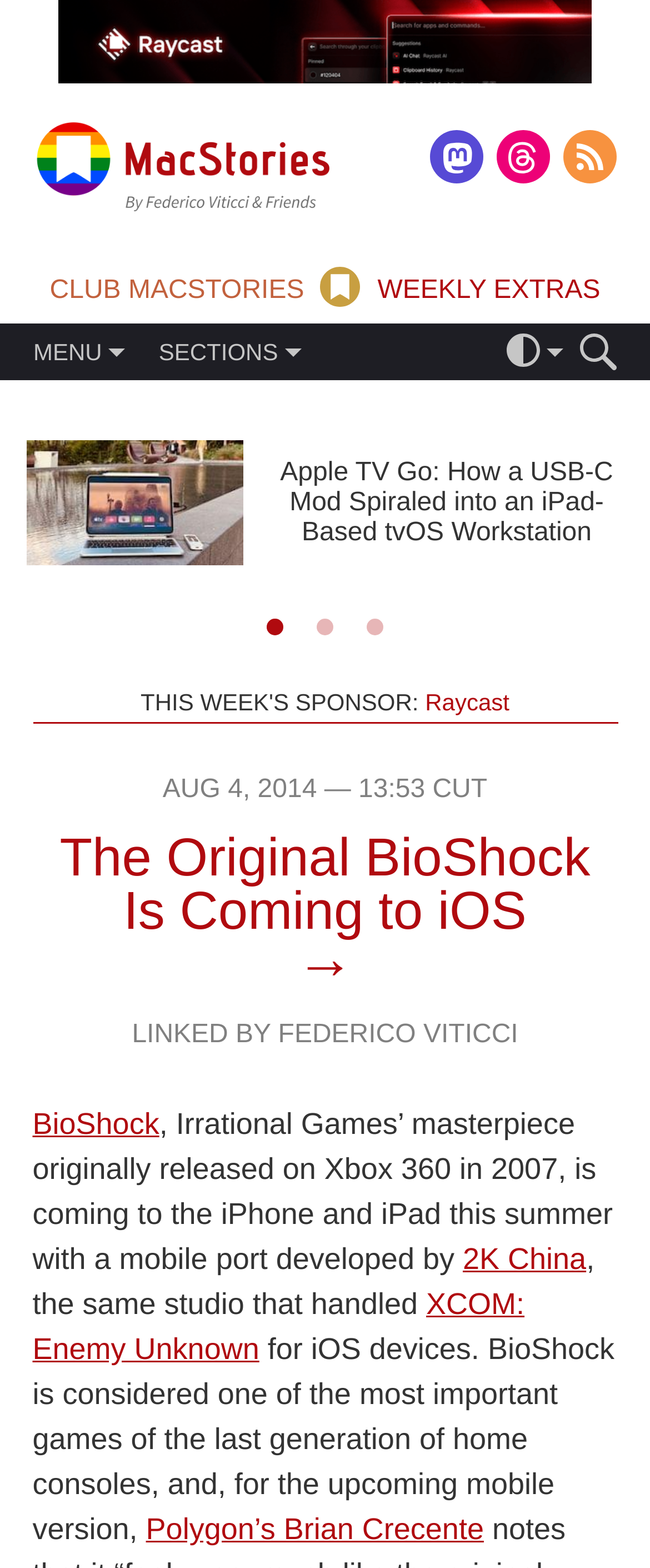Could you determine the bounding box coordinates of the clickable element to complete the instruction: "Click the link to read about BioShock"? Provide the coordinates as four float numbers between 0 and 1, i.e., [left, top, right, bottom].

[0.092, 0.527, 0.908, 0.6]